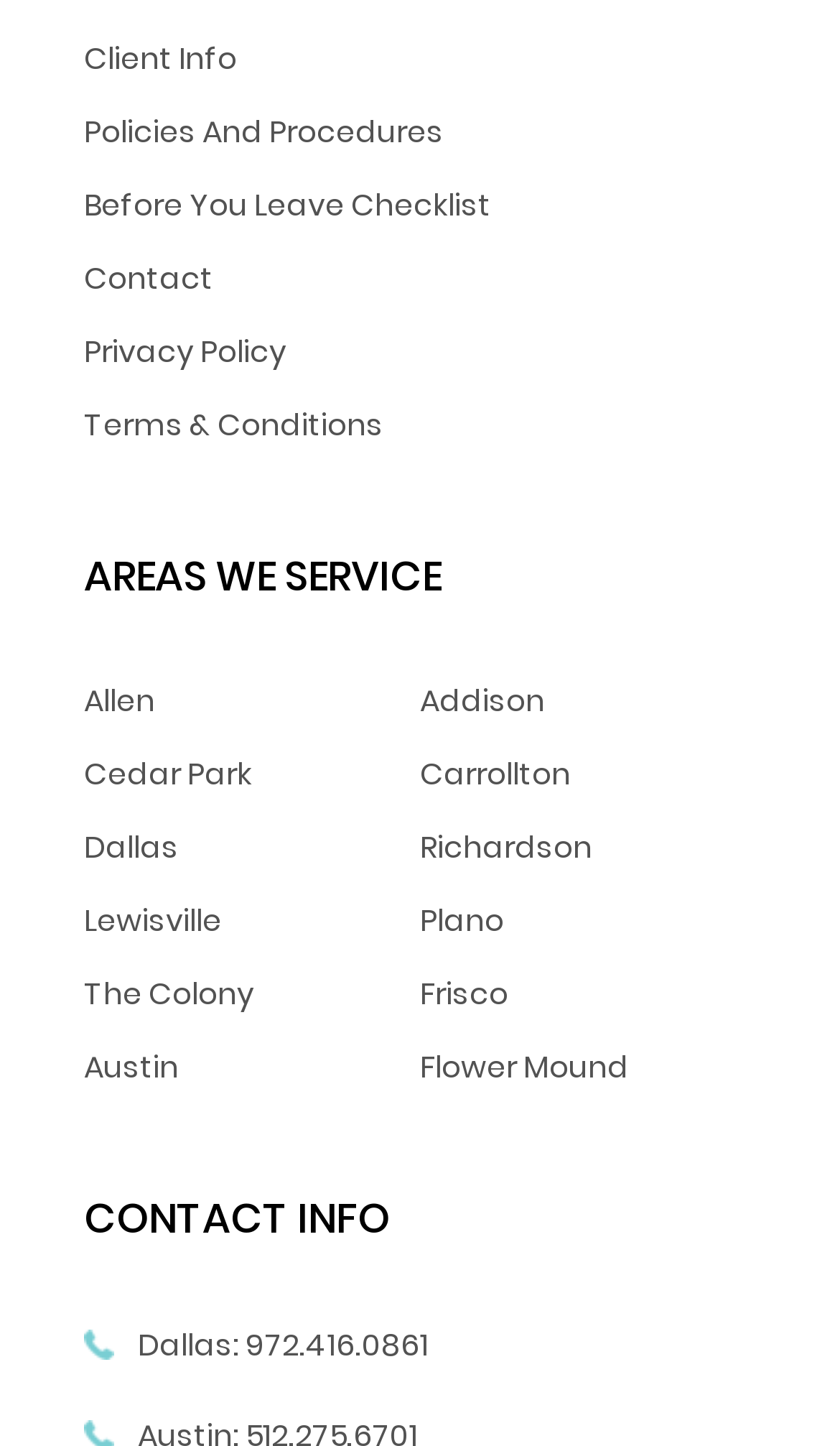Can you specify the bounding box coordinates of the area that needs to be clicked to fulfill the following instruction: "Contact us"?

[0.1, 0.177, 0.254, 0.207]